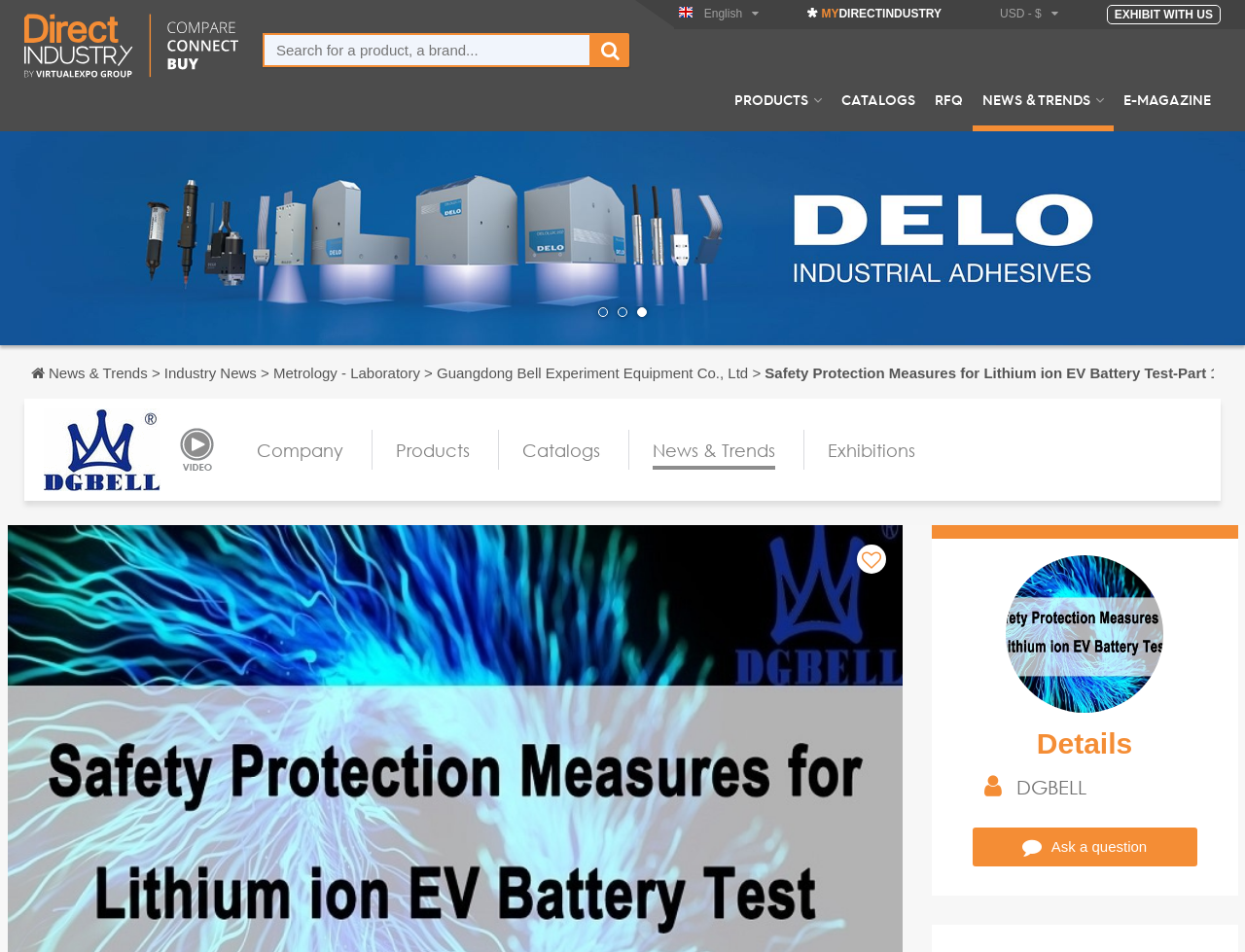Please provide a detailed answer to the question below based on the screenshot: 
What is the RFQ abbreviation?

I found the RFQ abbreviation by looking at the StaticText element with the description 'RFQ' and assuming it stands for Request For Quotation, which is a common abbreviation in industrial contexts.